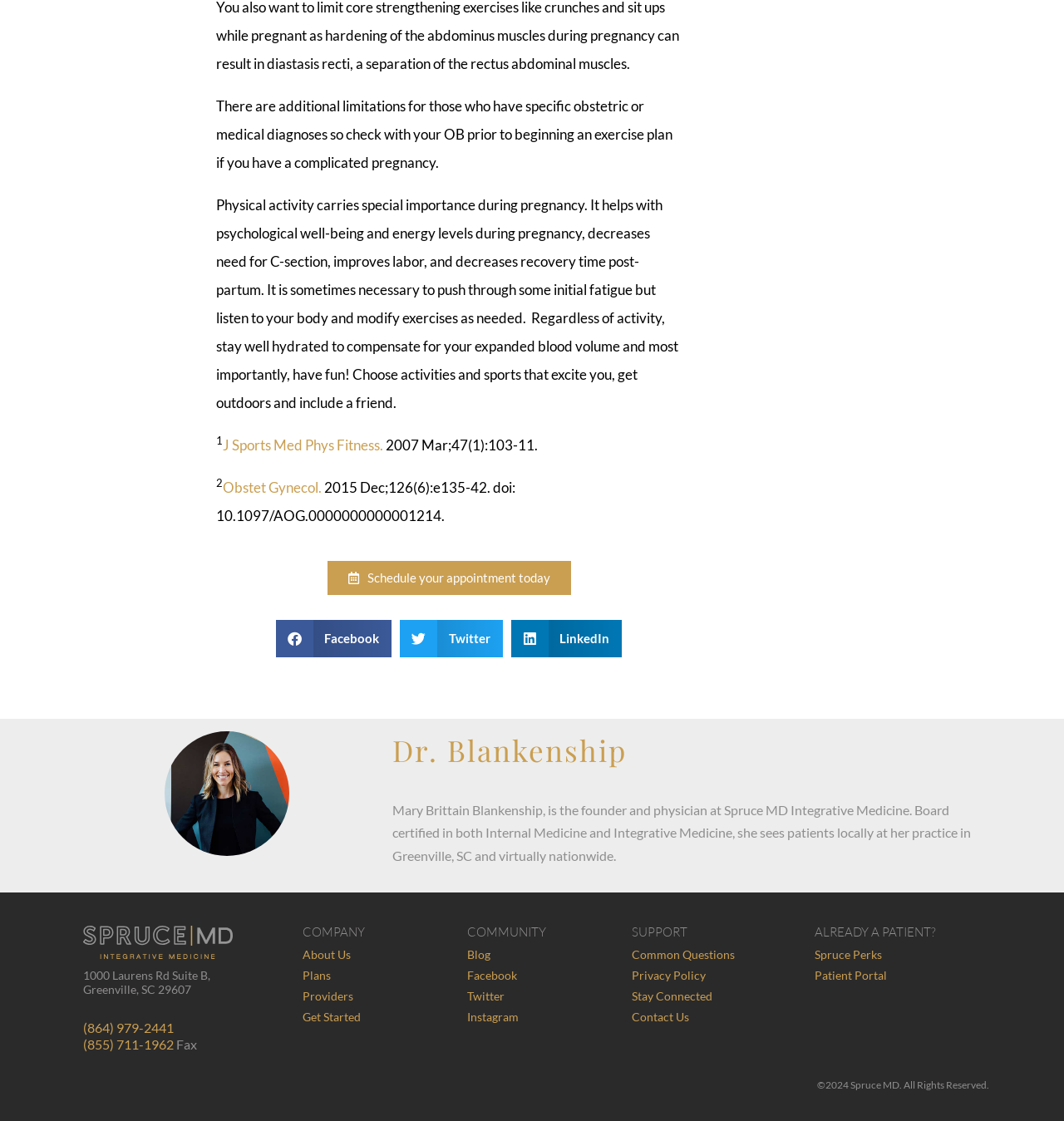What is the importance of physical activity during pregnancy?
Based on the image, please offer an in-depth response to the question.

According to the text, physical activity during pregnancy helps with psychological well-being and energy levels, decreases the need for C-section, improves labor, and decreases recovery time post-partum.